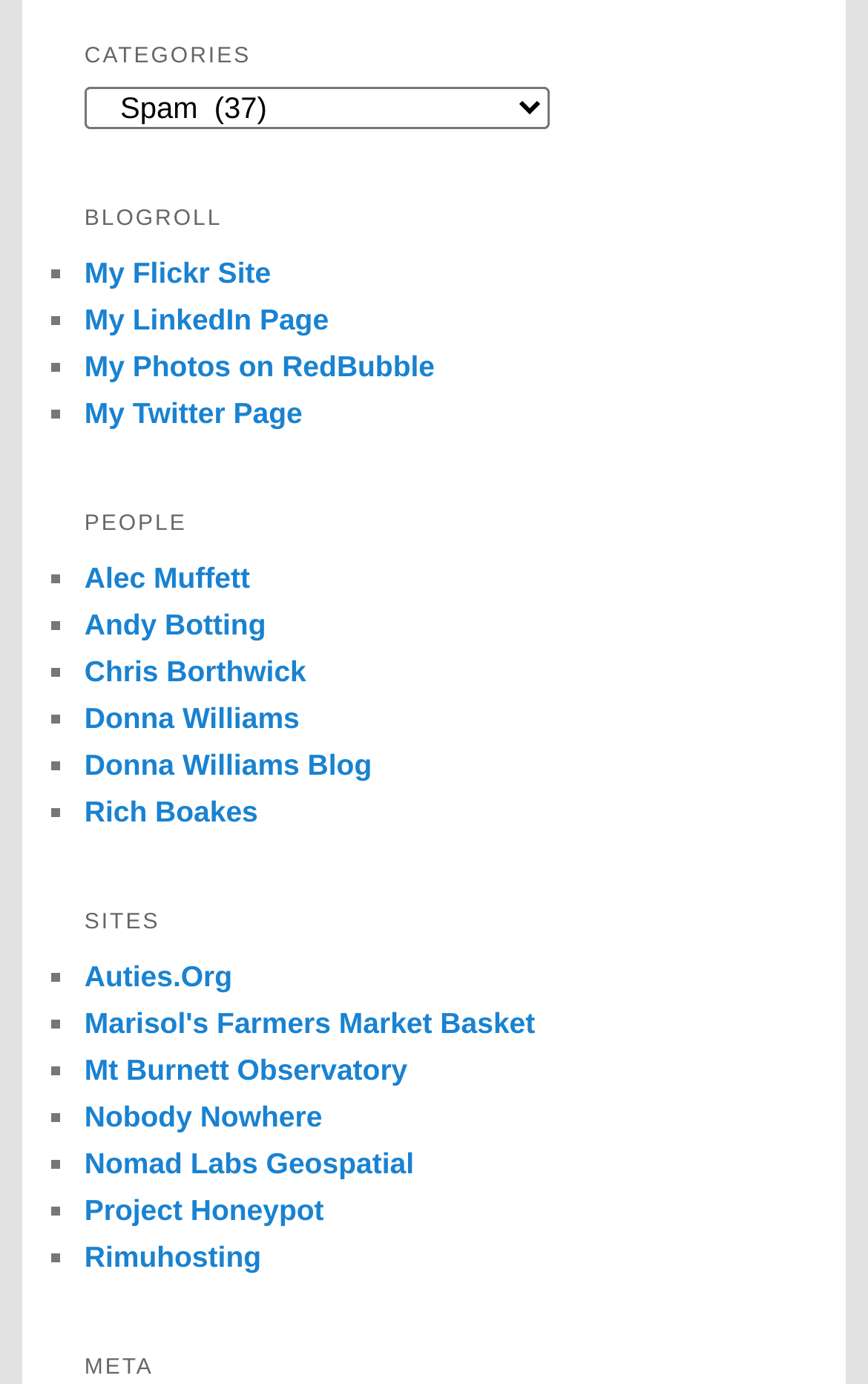Indicate the bounding box coordinates of the element that must be clicked to execute the instruction: "View the Instagram post". The coordinates should be given as four float numbers between 0 and 1, i.e., [left, top, right, bottom].

None